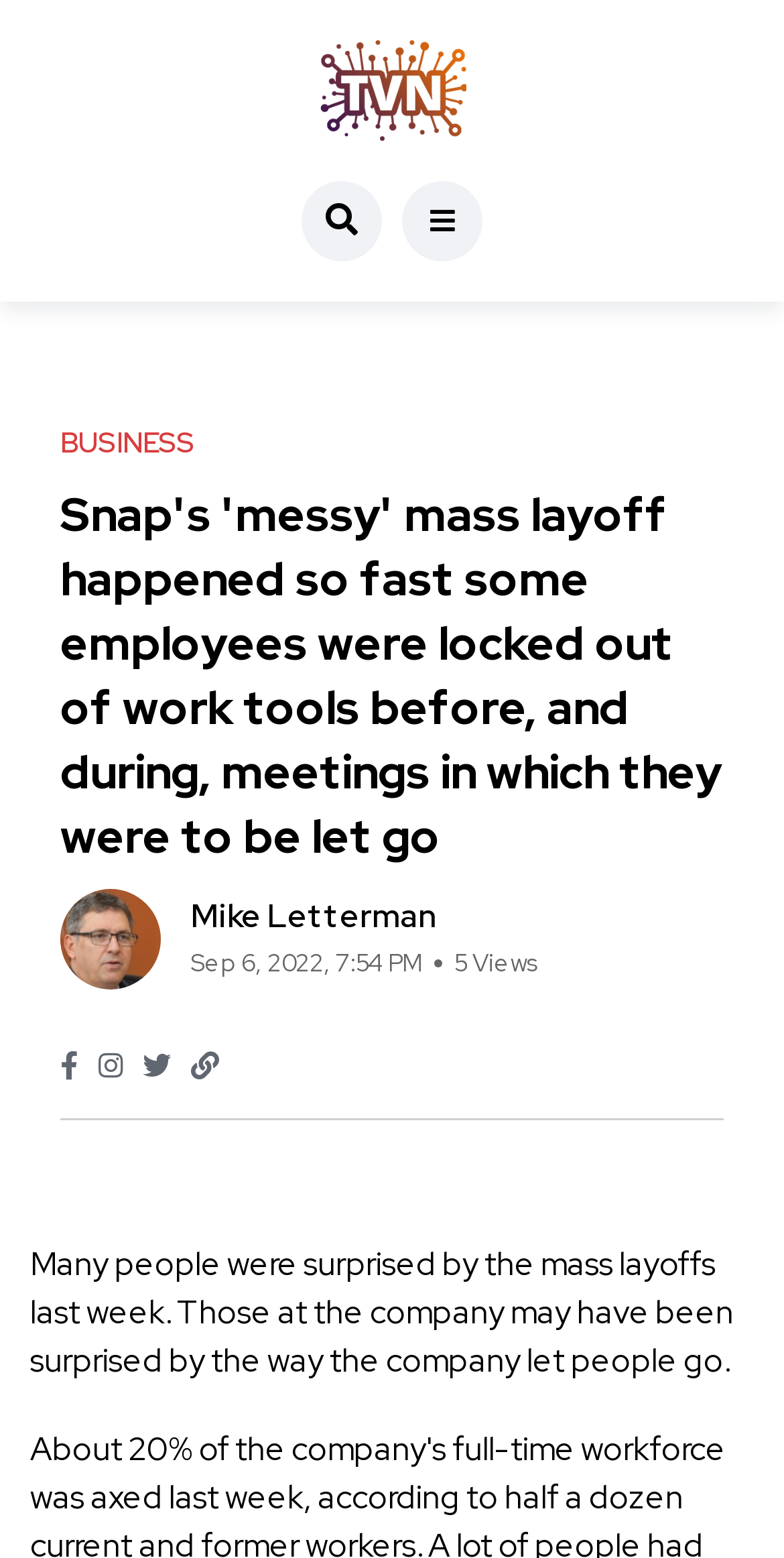Answer the question using only a single word or phrase: 
What is the category of the article?

BUSINESS